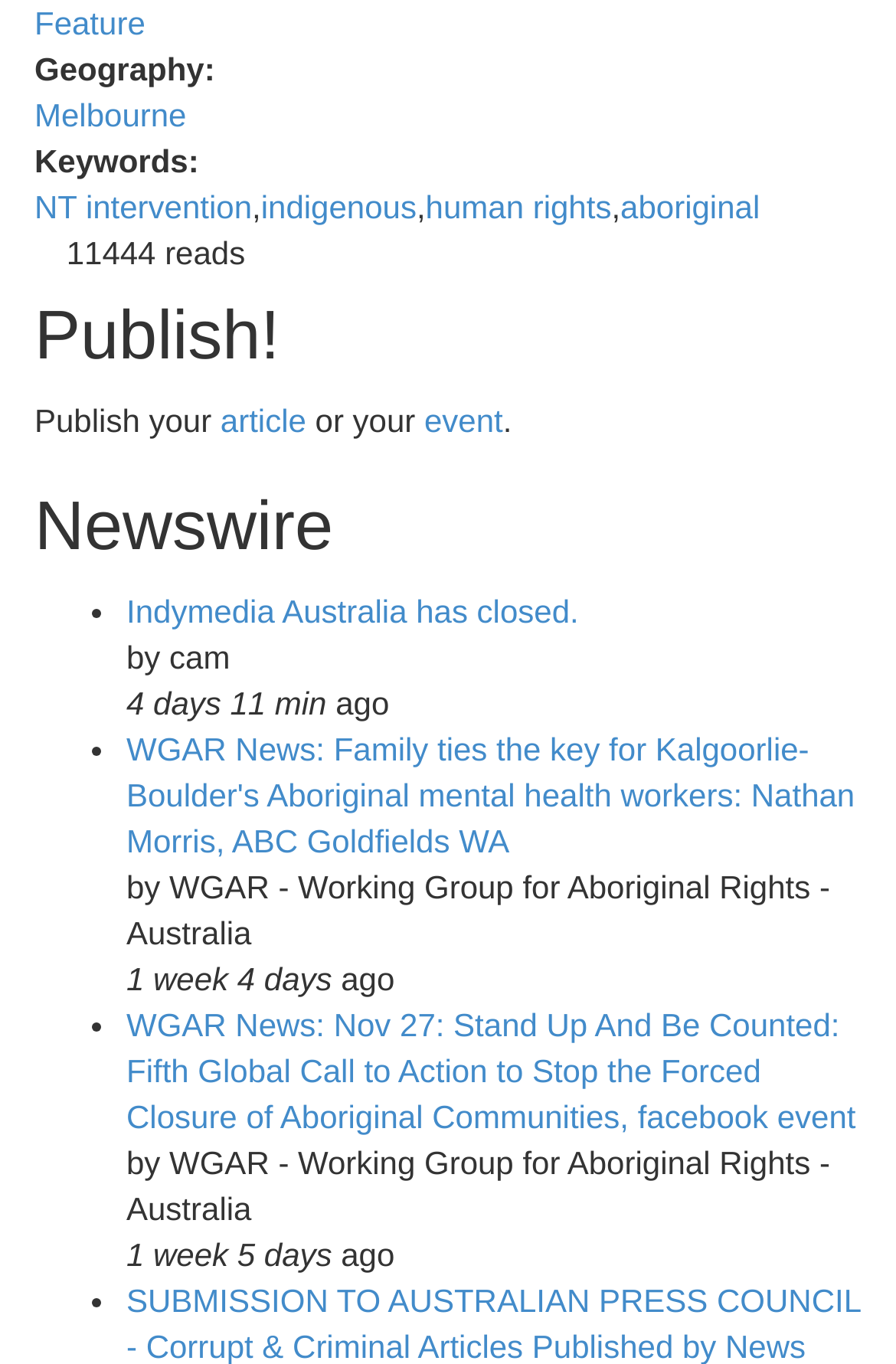What is the purpose of the webpage? Observe the screenshot and provide a one-word or short phrase answer.

Publish articles or events